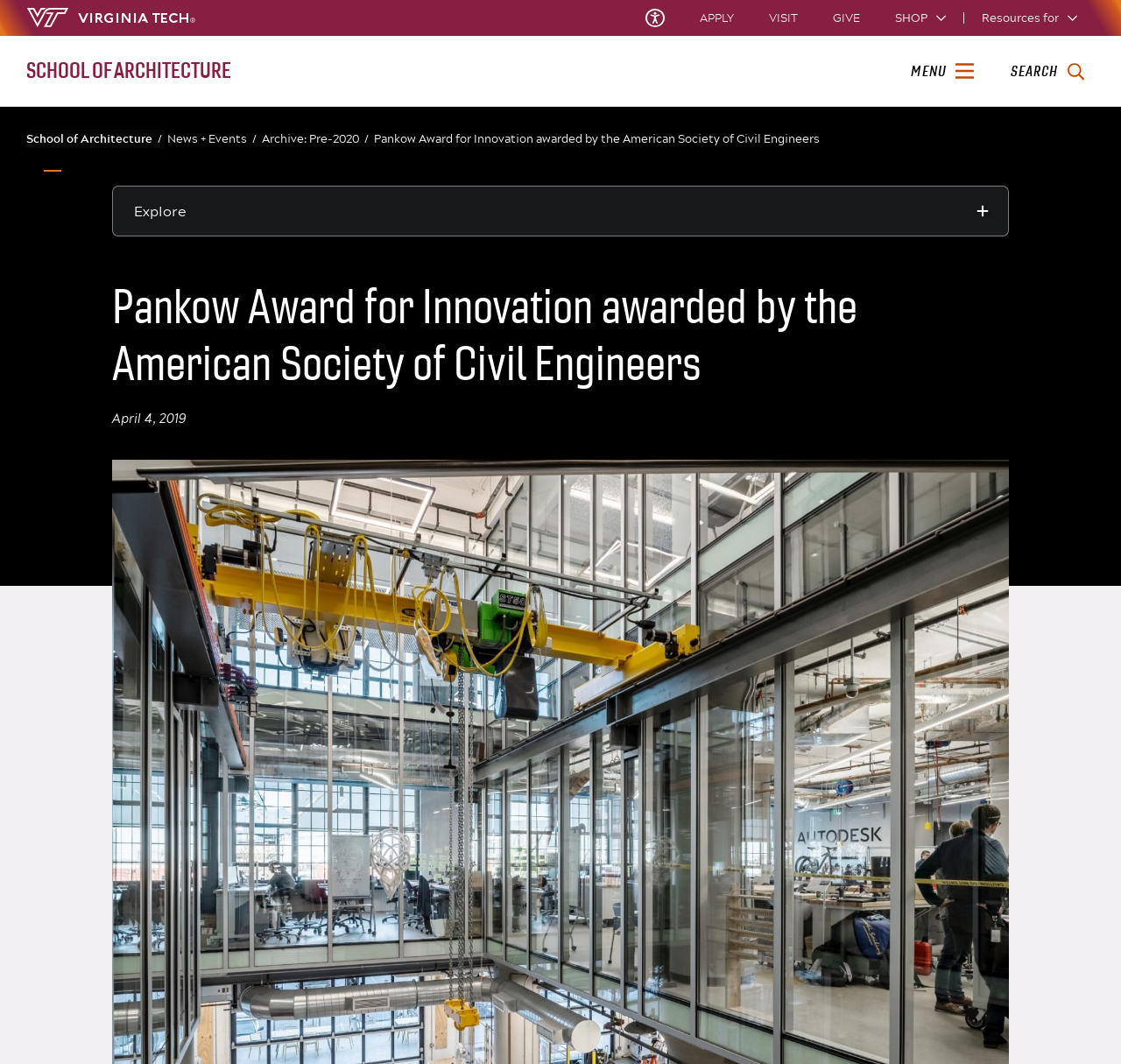Please reply to the following question with a single word or a short phrase:
What is the text of the button next to 'Resources for'?

MENU